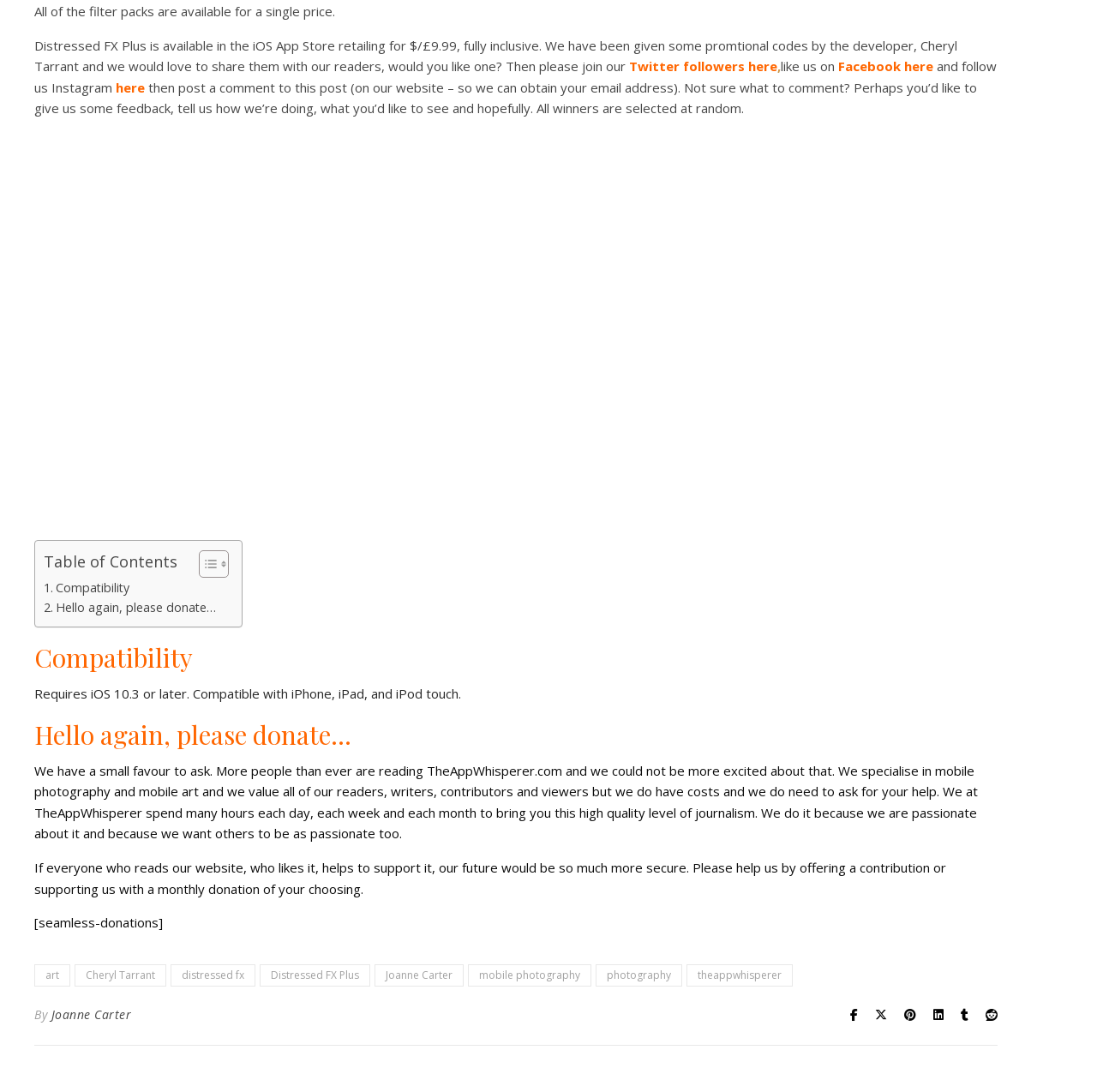Please find the bounding box coordinates for the clickable element needed to perform this instruction: "Follow us on Instagram".

[0.105, 0.072, 0.132, 0.088]